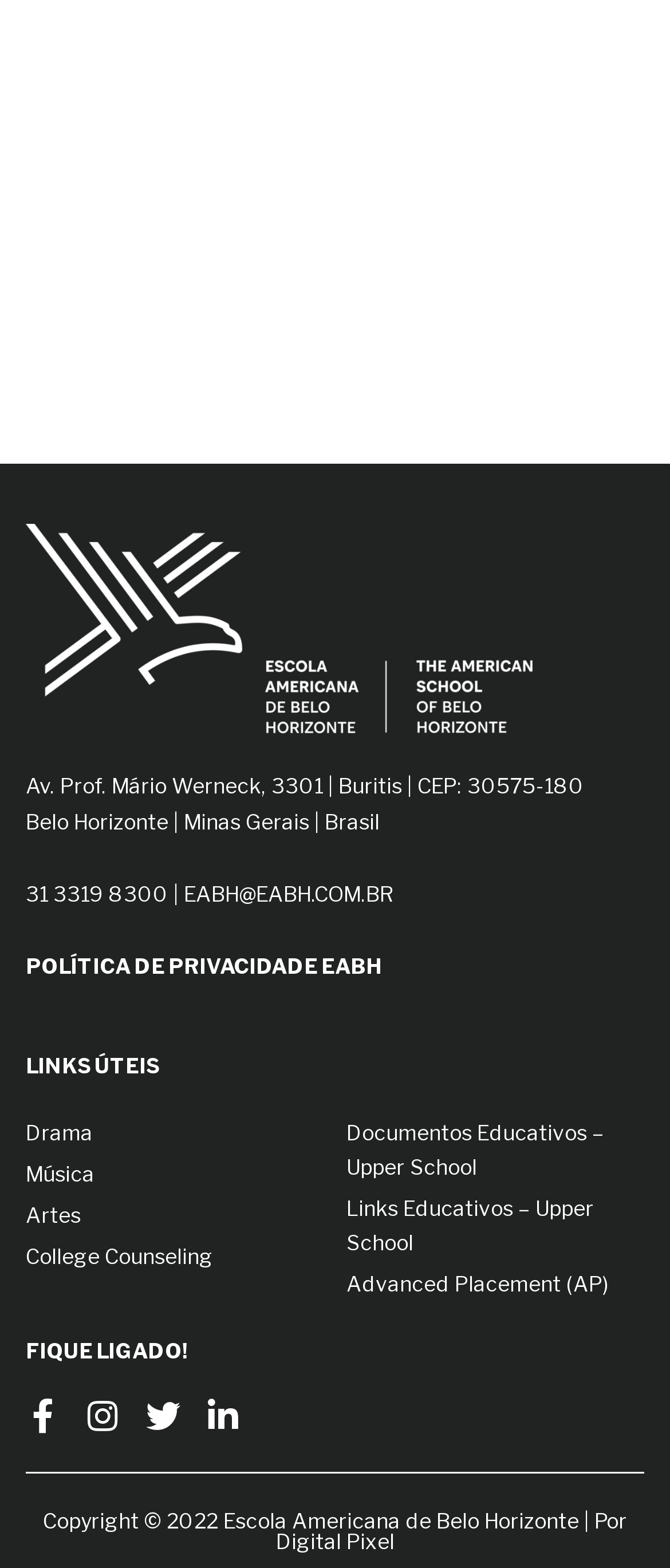Determine the bounding box coordinates of the target area to click to execute the following instruction: "explore the drama link."

[0.038, 0.71, 0.483, 0.737]